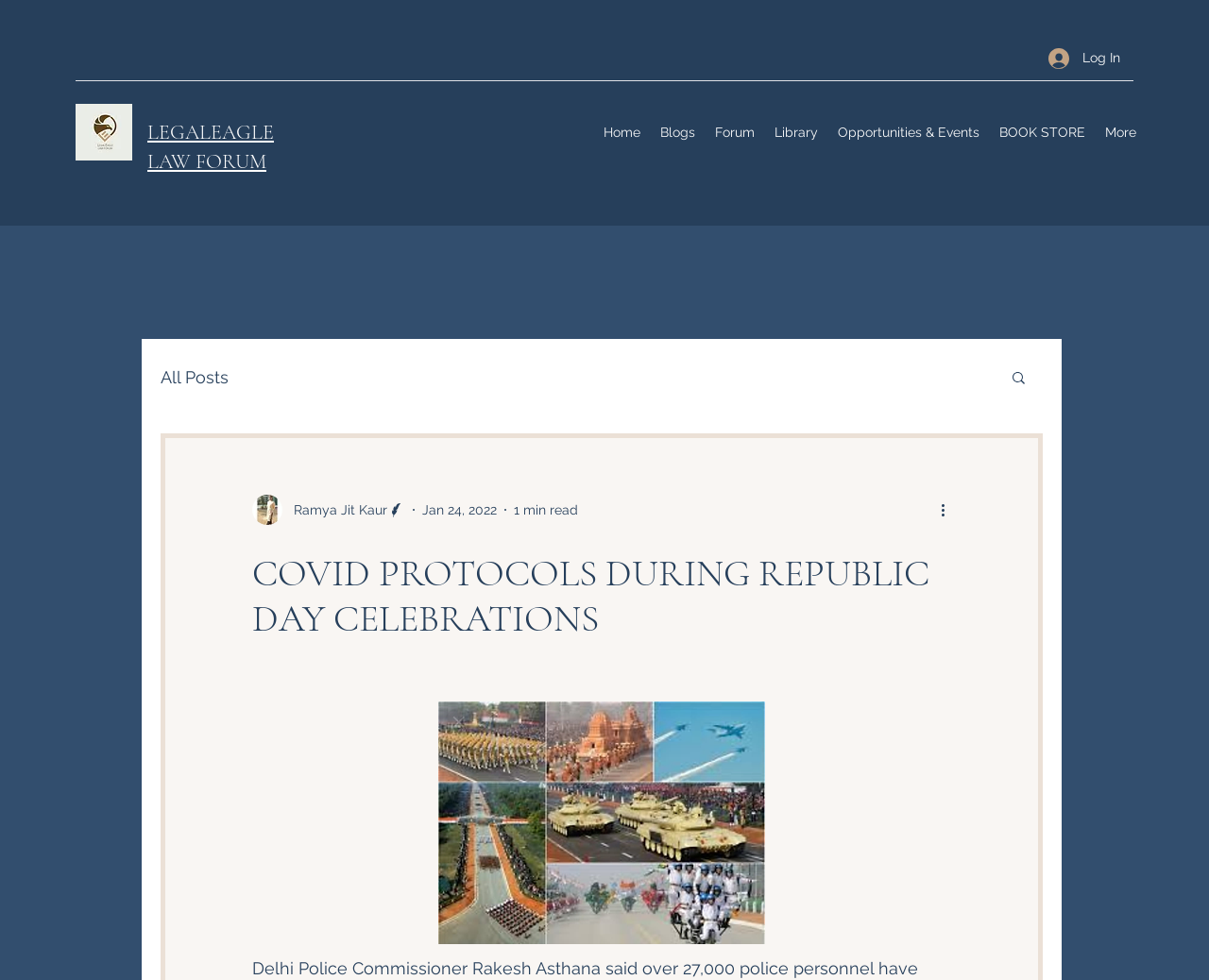Locate the bounding box for the described UI element: "Ramya Jit Kaur". Ensure the coordinates are four float numbers between 0 and 1, formatted as [left, top, right, bottom].

[0.209, 0.505, 0.335, 0.536]